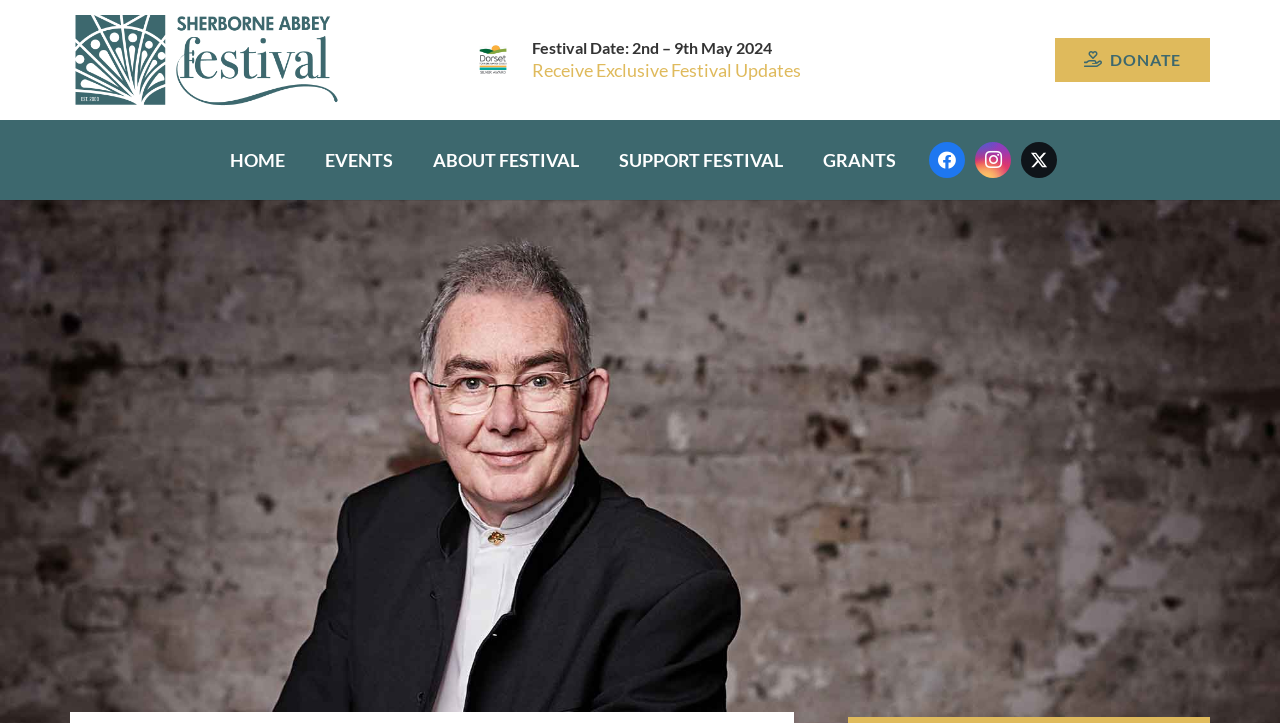Find the bounding box coordinates for the UI element whose description is: "aria-label="Instagram" title="Instagram"". The coordinates should be four float numbers between 0 and 1, in the format [left, top, right, bottom].

[0.762, 0.196, 0.79, 0.246]